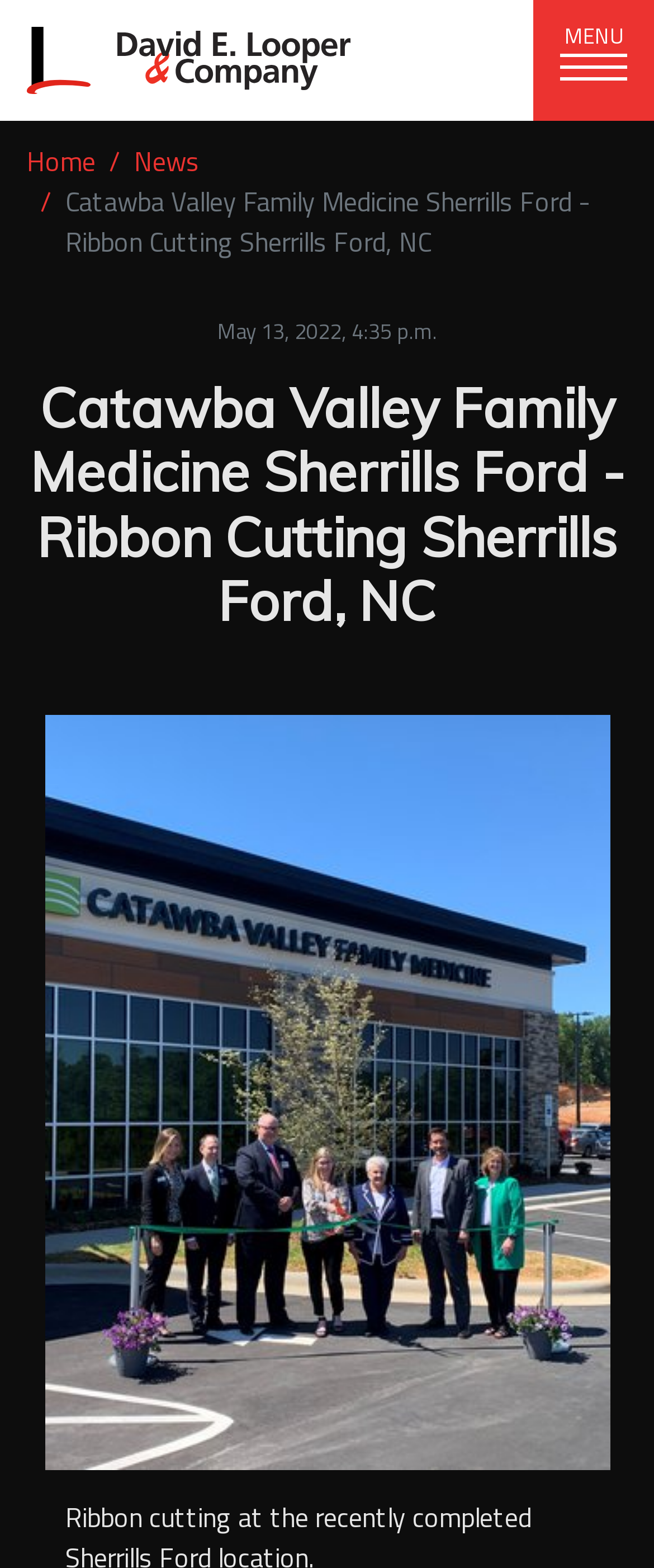Please find the bounding box coordinates of the element's region to be clicked to carry out this instruction: "Call the office".

[0.332, 0.16, 0.668, 0.186]